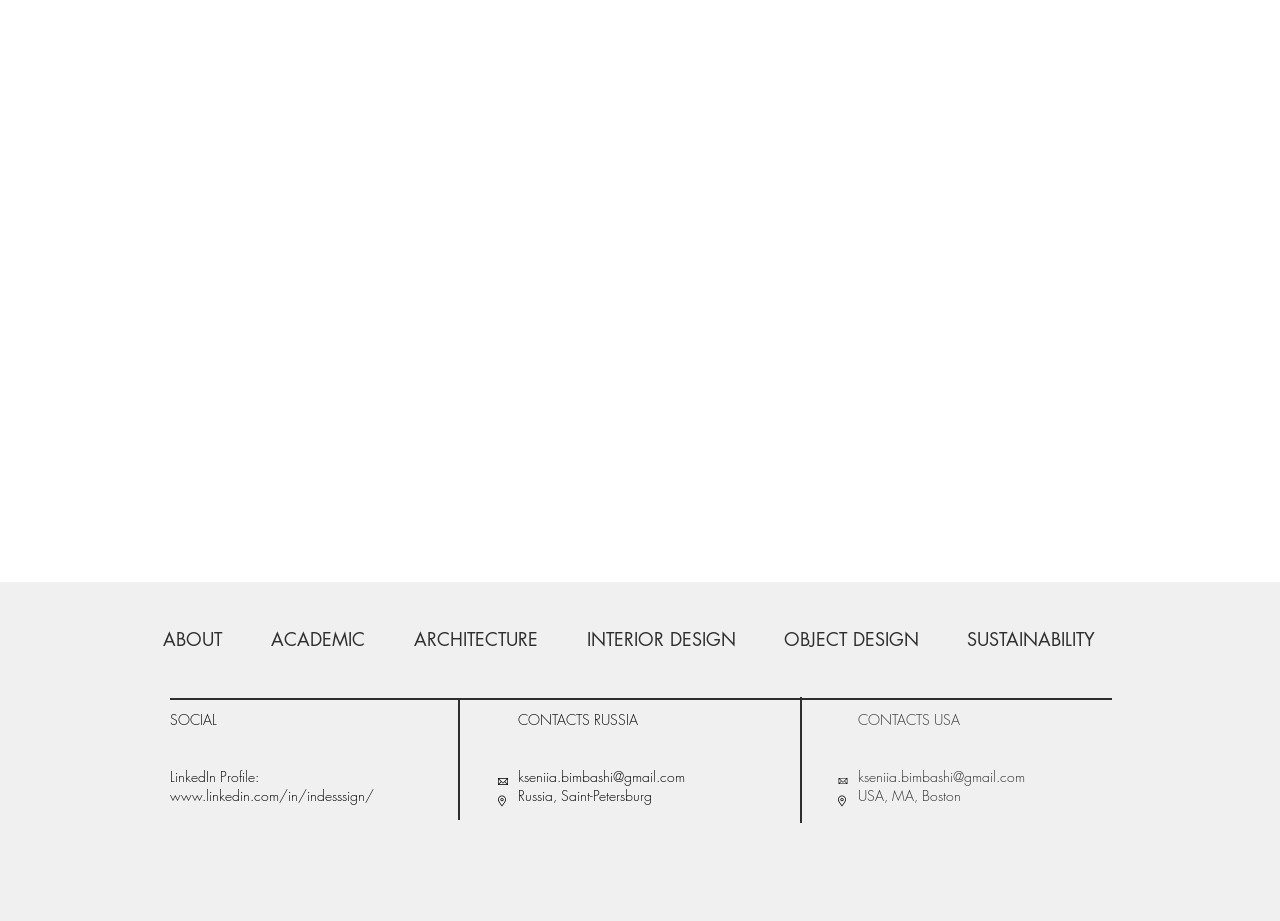Determine the coordinates of the bounding box for the clickable area needed to execute this instruction: "go to ABOUT page".

[0.108, 0.668, 0.192, 0.72]